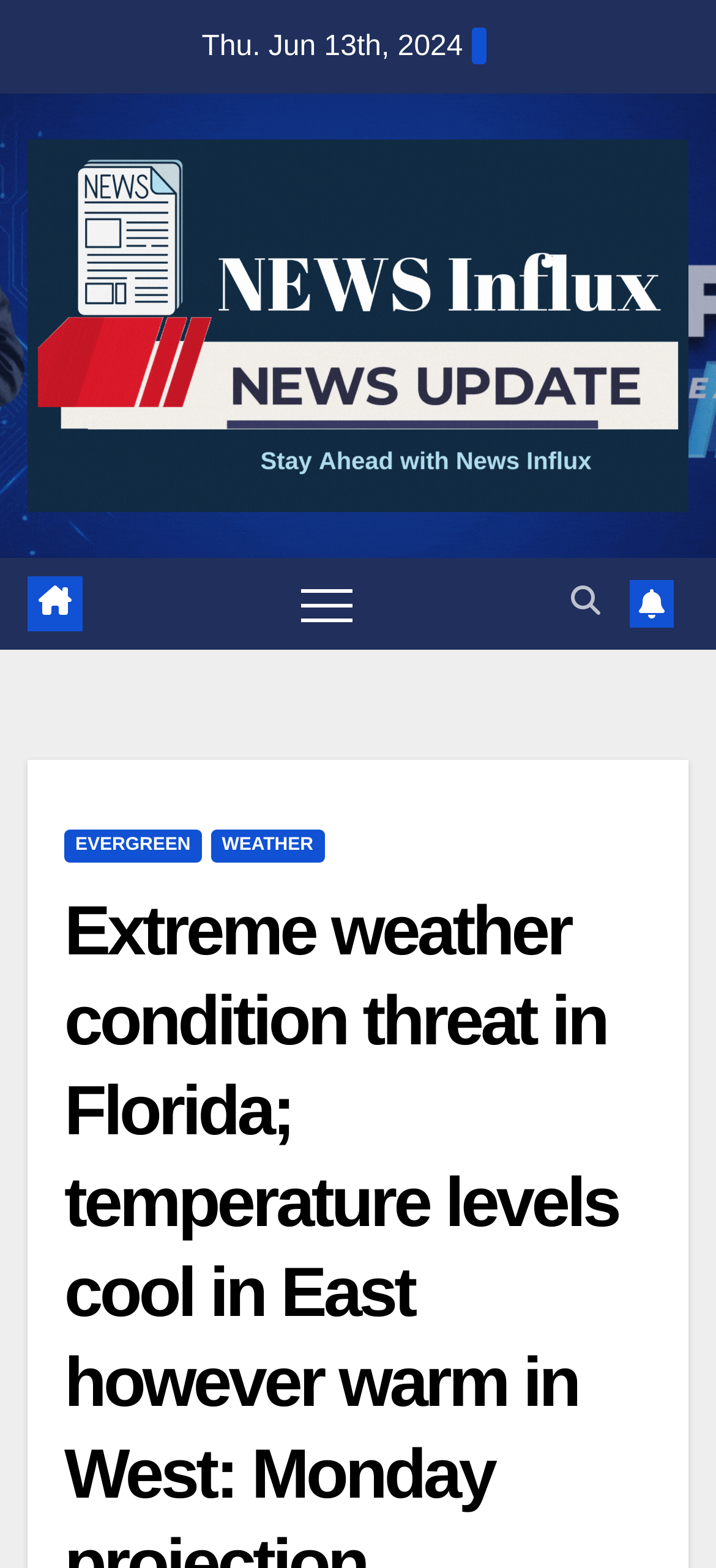Generate a thorough caption detailing the webpage content.

The webpage appears to be a weather-related page, with a focus on extreme weather conditions in Florida. At the top of the page, there is a logo on the left side, accompanied by a navigation toggle button and a search icon. On the right side, there is a button with a bell icon and another button with a user icon.

Below the top section, there is a header that displays the current date, "Thu. Jun 13th, 2024". Underneath the header, there are two main navigation links, "EVERGREEN" and "WEATHER", which are positioned side by side.

The overall layout of the page suggests that it is a news or information-based website, with a focus on providing weather-related updates and forecasts.